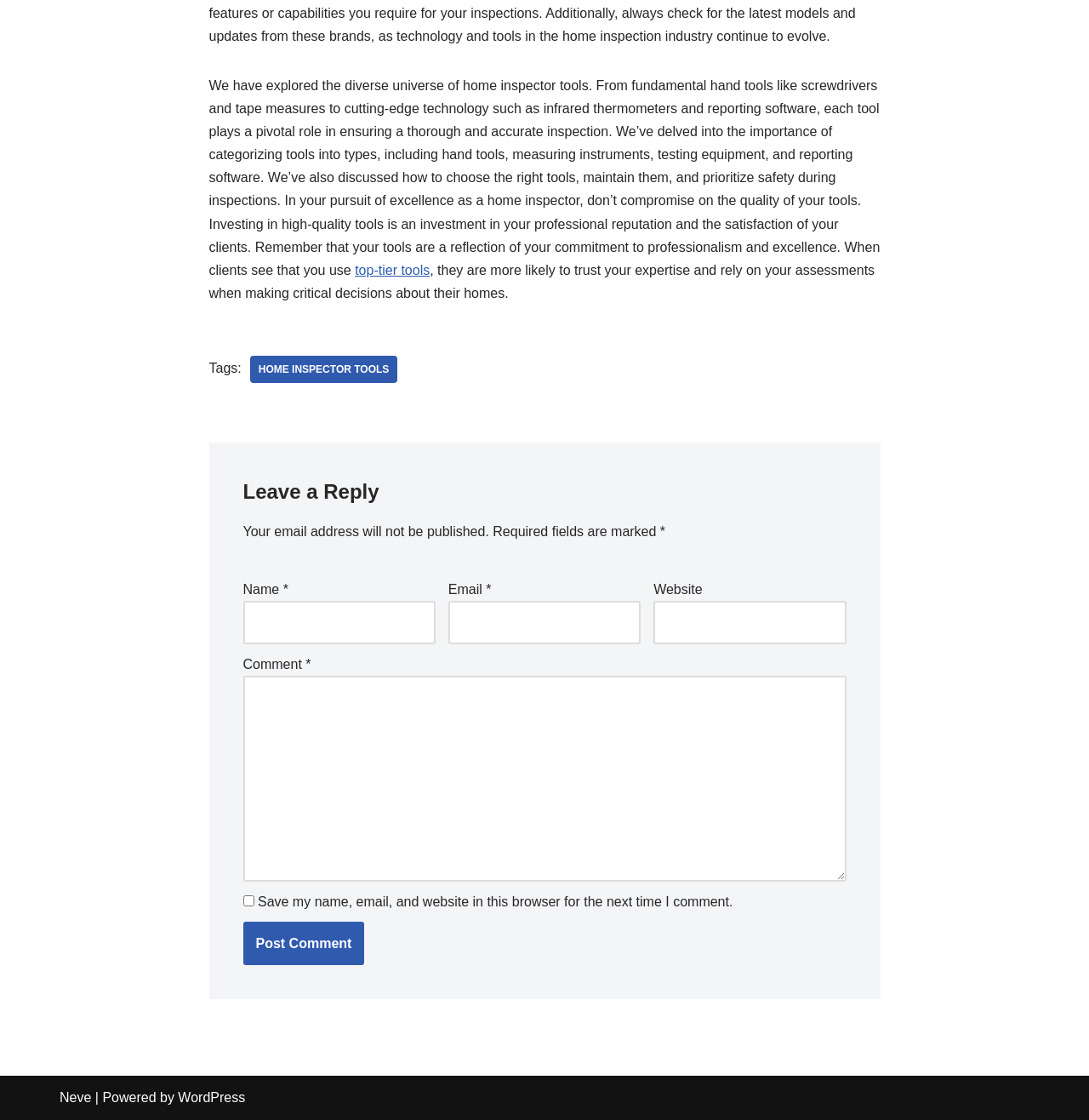Use a single word or phrase to answer the question:
What is the purpose of categorizing tools into types?

To ensure thorough inspection